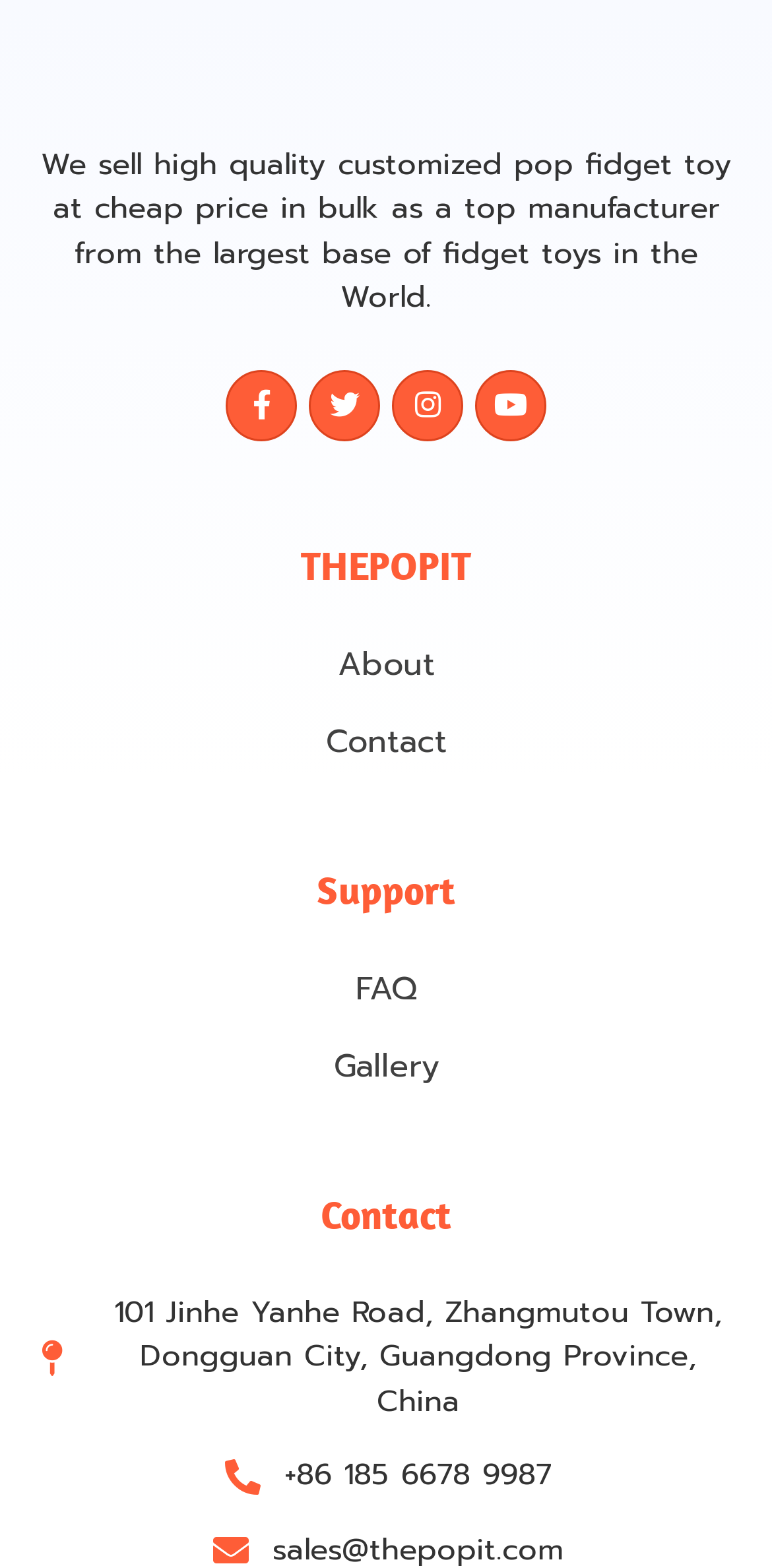Identify the bounding box coordinates of the area that should be clicked in order to complete the given instruction: "Go to About page". The bounding box coordinates should be four float numbers between 0 and 1, i.e., [left, top, right, bottom].

[0.038, 0.409, 0.962, 0.439]